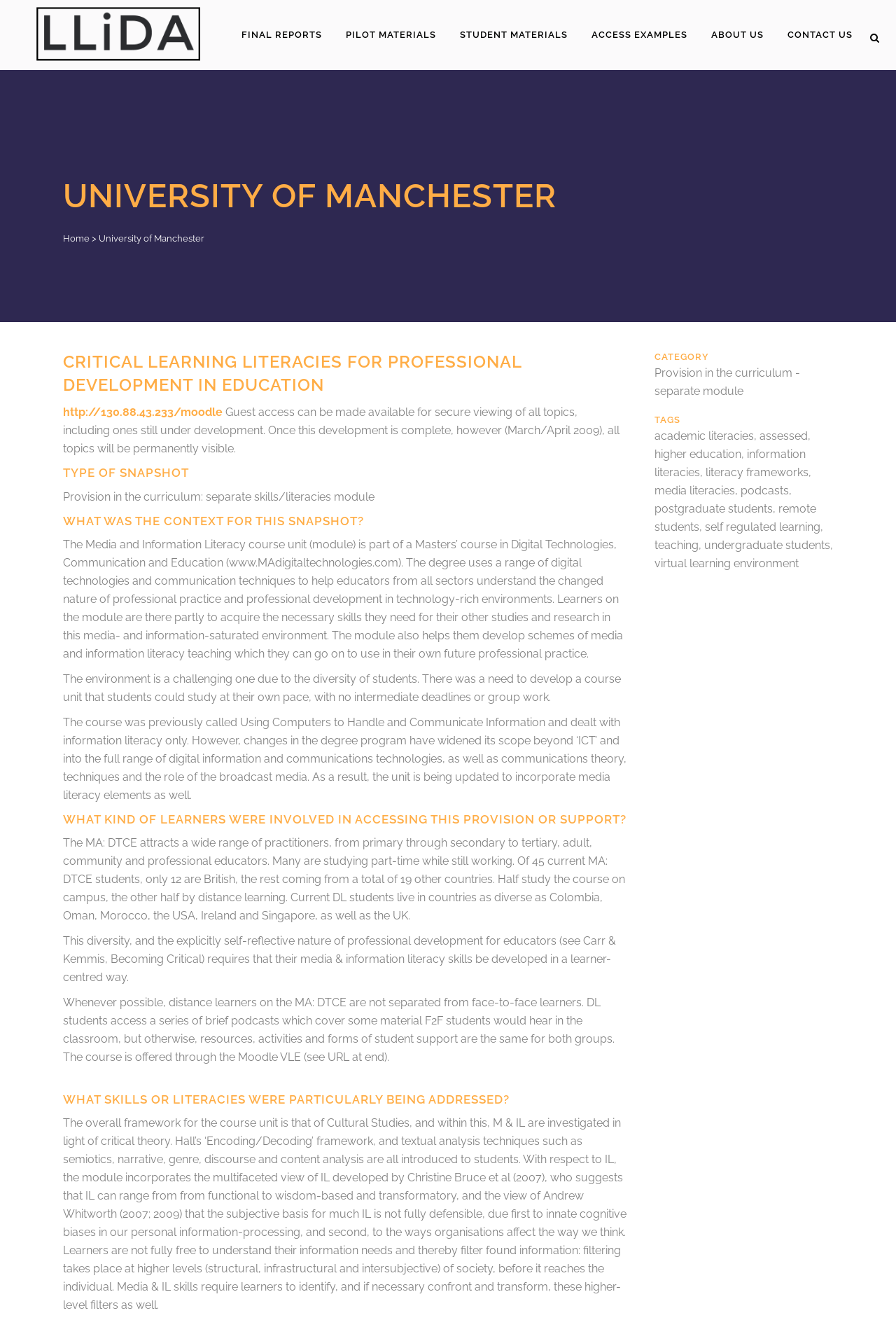Please specify the bounding box coordinates in the format (top-left x, top-left y, bottom-right x, bottom-right y), with all values as floating point numbers between 0 and 1. Identify the bounding box of the UI element described by: About Us

[0.759, 0.0, 0.844, 0.053]